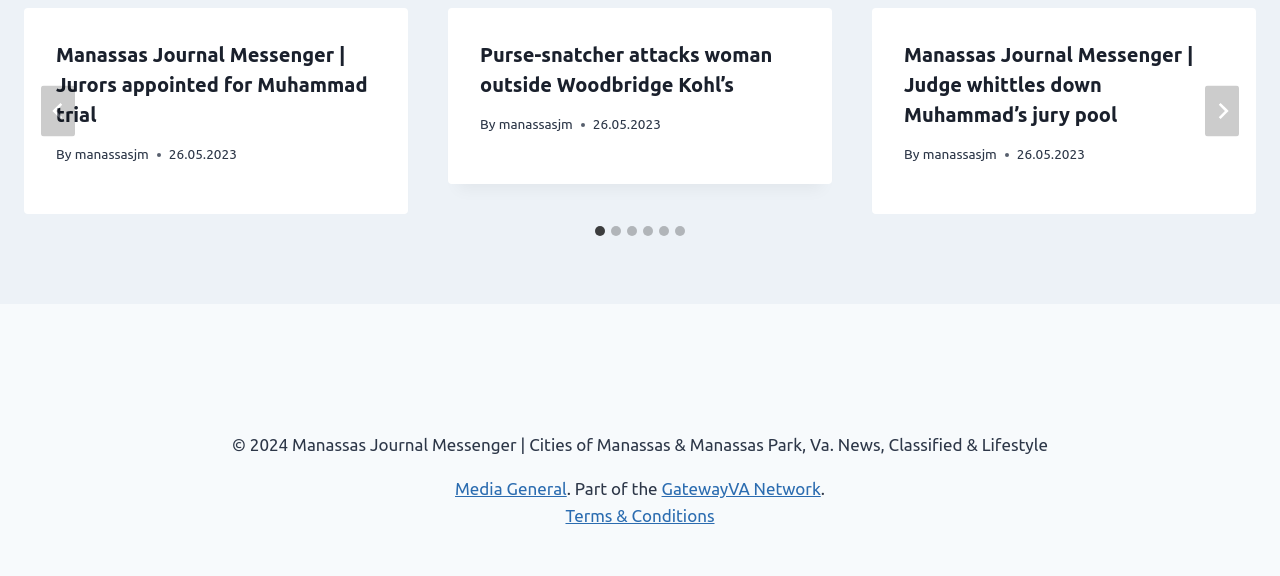Give a concise answer using only one word or phrase for this question:
What is the copyright information at the bottom of the page?

2024 Manassas Journal Messenger